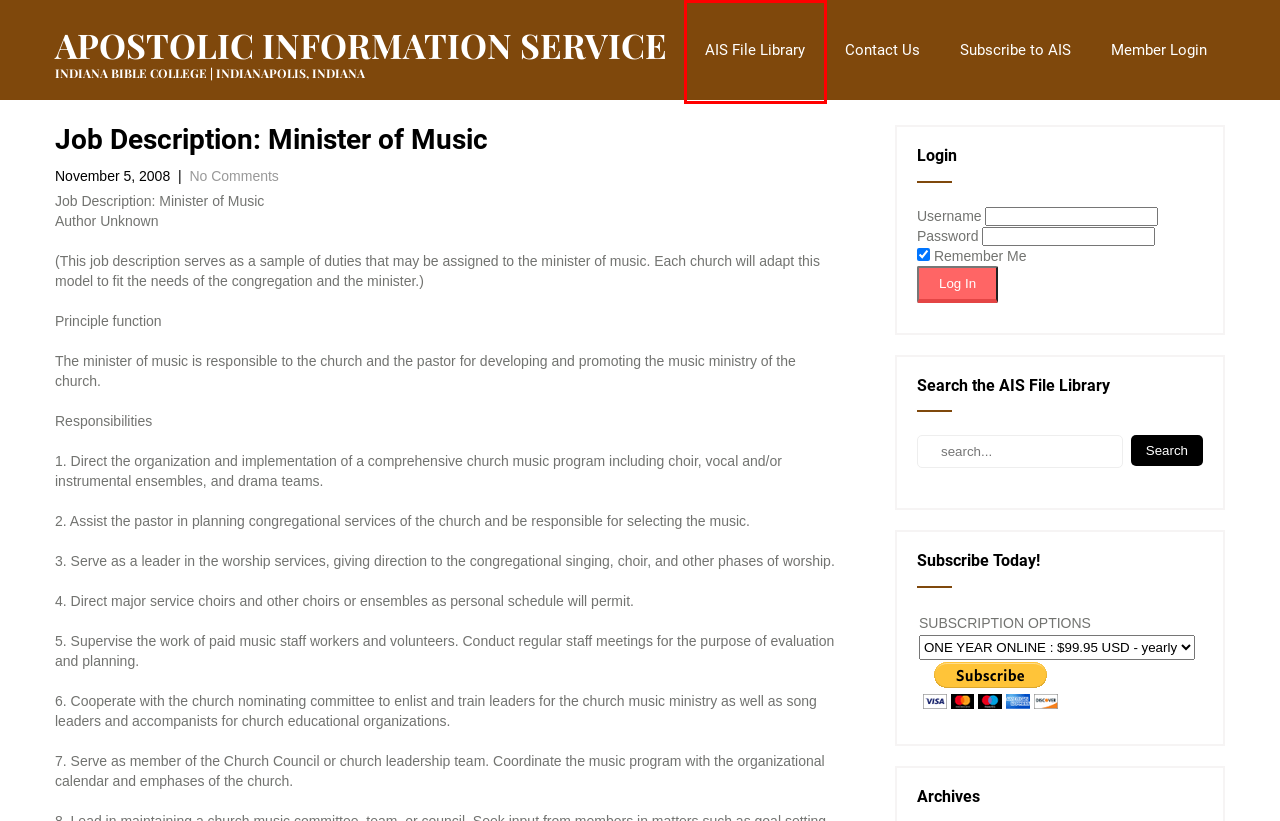You are provided with a screenshot of a webpage where a red rectangle bounding box surrounds an element. Choose the description that best matches the new webpage after clicking the element in the red bounding box. Here are the choices:
A. AIS File Library – Pastoral Ministry – APOSTOLIC INFORMATION SERVICE
B. AIS File Library – Bible Studies – APOSTOLIC INFORMATION SERVICE
C. Member Login – APOSTOLIC INFORMATION SERVICE
D. AIS File Library – APOSTOLIC INFORMATION SERVICE
E. Contact Us – APOSTOLIC INFORMATION SERVICE
F. APOSTOLIC INFORMATION SERVICE – INDIANA BIBLE COLLEGE | INDIANAPOLIS, INDIANA
G. Subscribe to AIS – APOSTOLIC INFORMATION SERVICE
H. AIS File Library – Bus Ministry – APOSTOLIC INFORMATION SERVICE

D